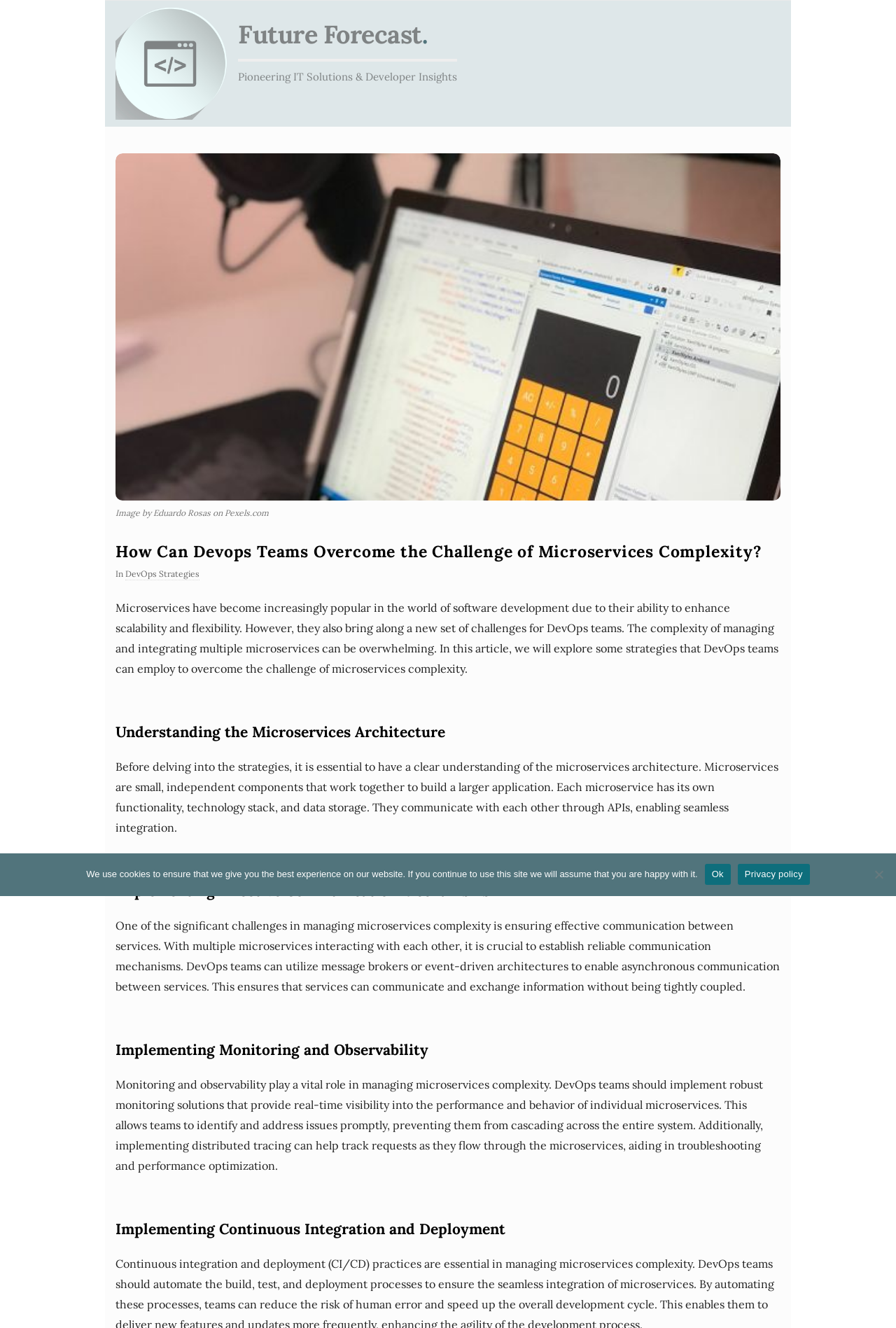Bounding box coordinates should be provided in the format (top-left x, top-left y, bottom-right x, bottom-right y) with all values between 0 and 1. Identify the bounding box for this UI element: Ok

[0.786, 0.65, 0.815, 0.666]